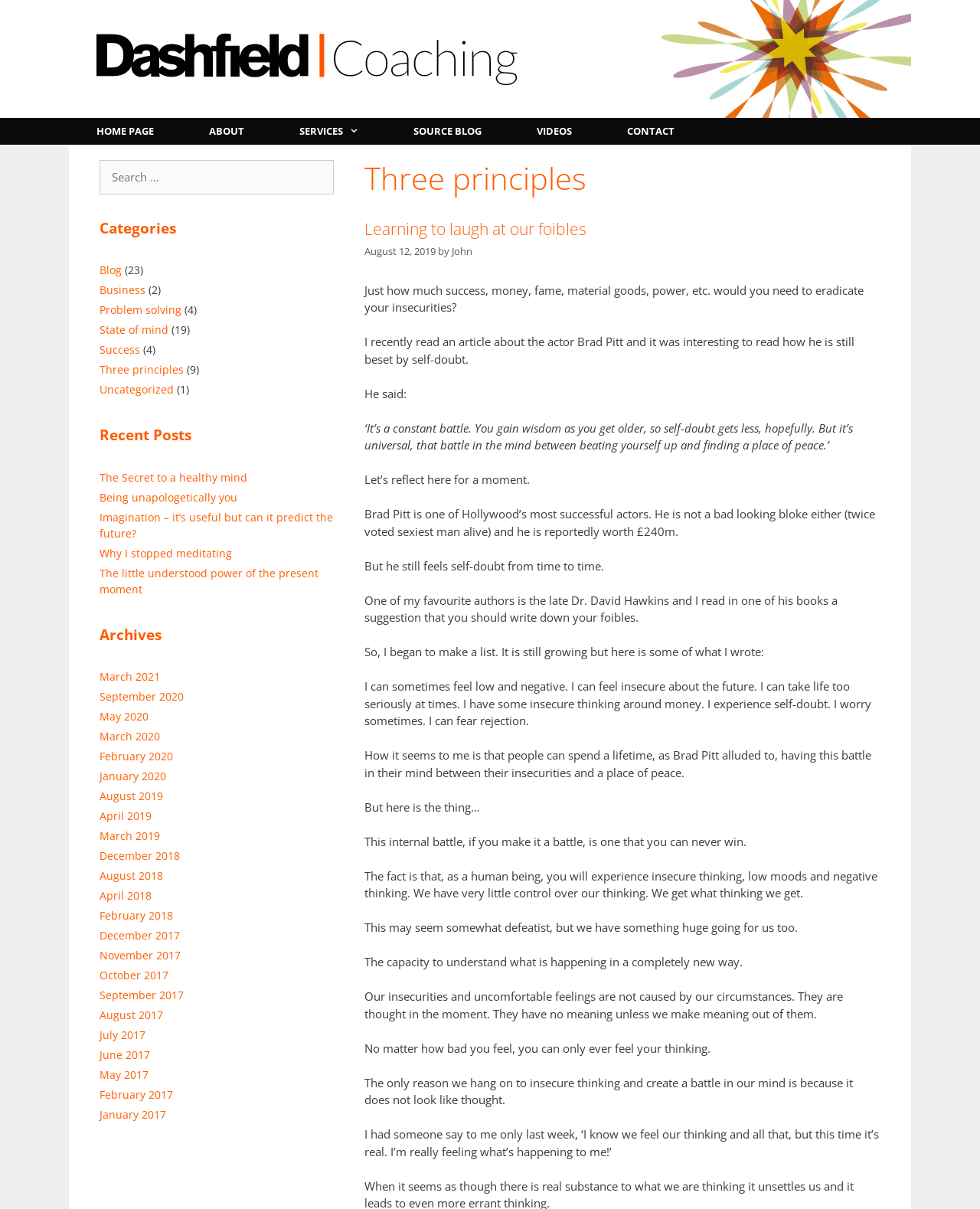Identify the bounding box of the HTML element described here: "Why I stopped meditating". Provide the coordinates as four float numbers between 0 and 1: [left, top, right, bottom].

[0.102, 0.451, 0.237, 0.463]